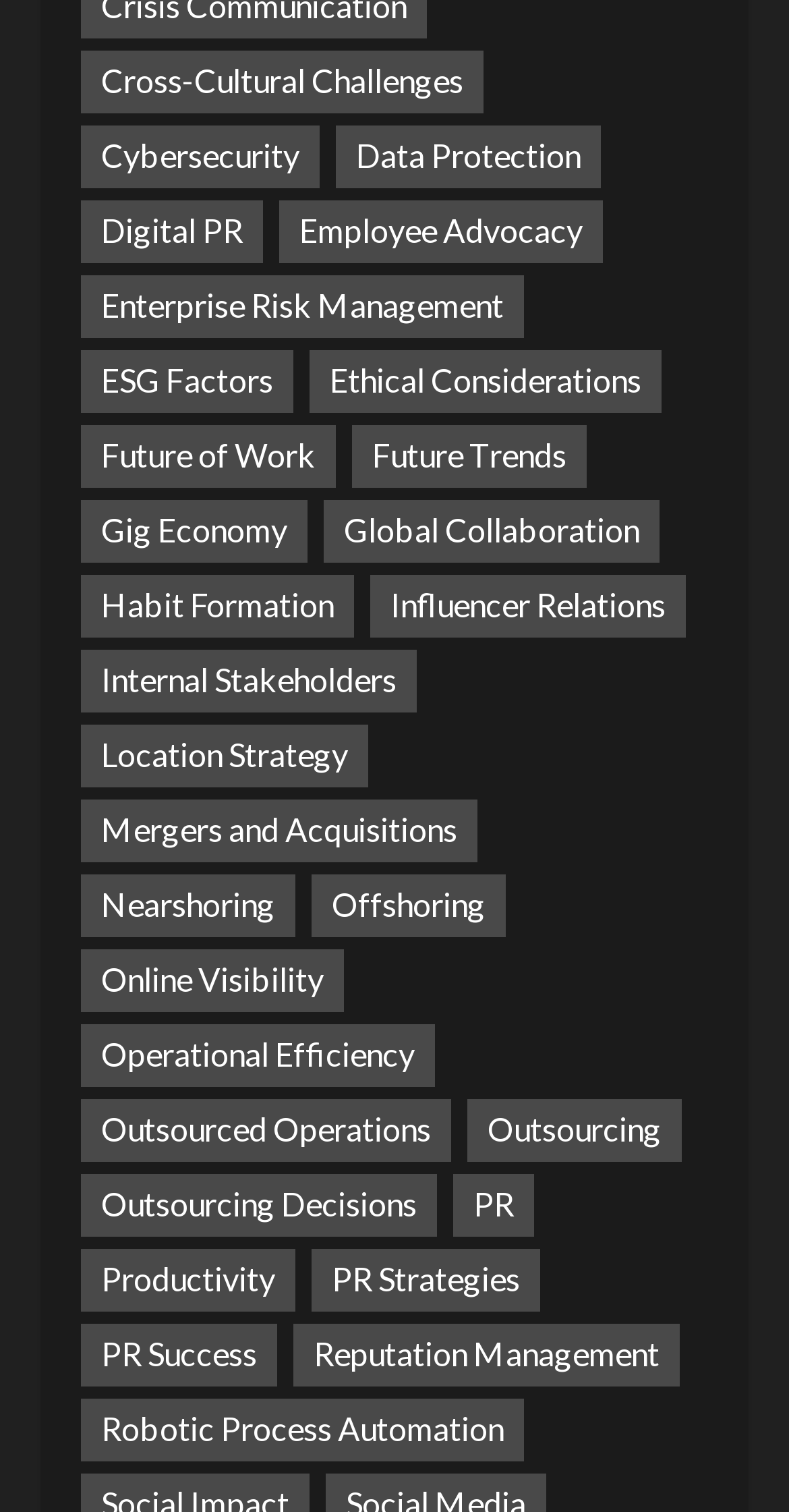What is the topic of the link located next to 'Gig Economy'?
Give a single word or phrase as your answer by examining the image.

Global Collaboration